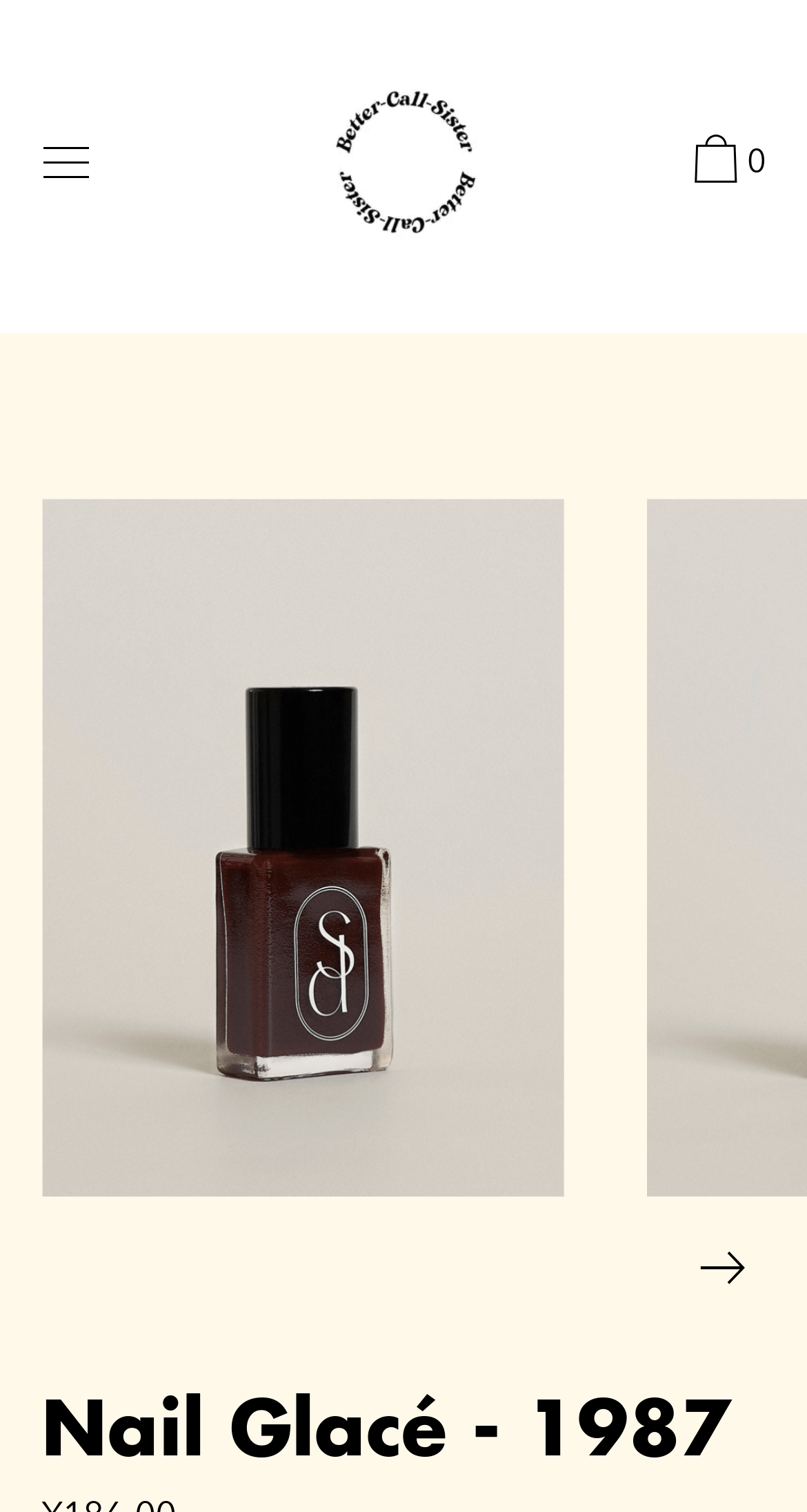What is the purpose of the 'Next slide' button?
Using the image as a reference, answer the question with a short word or phrase.

navigate to next slide